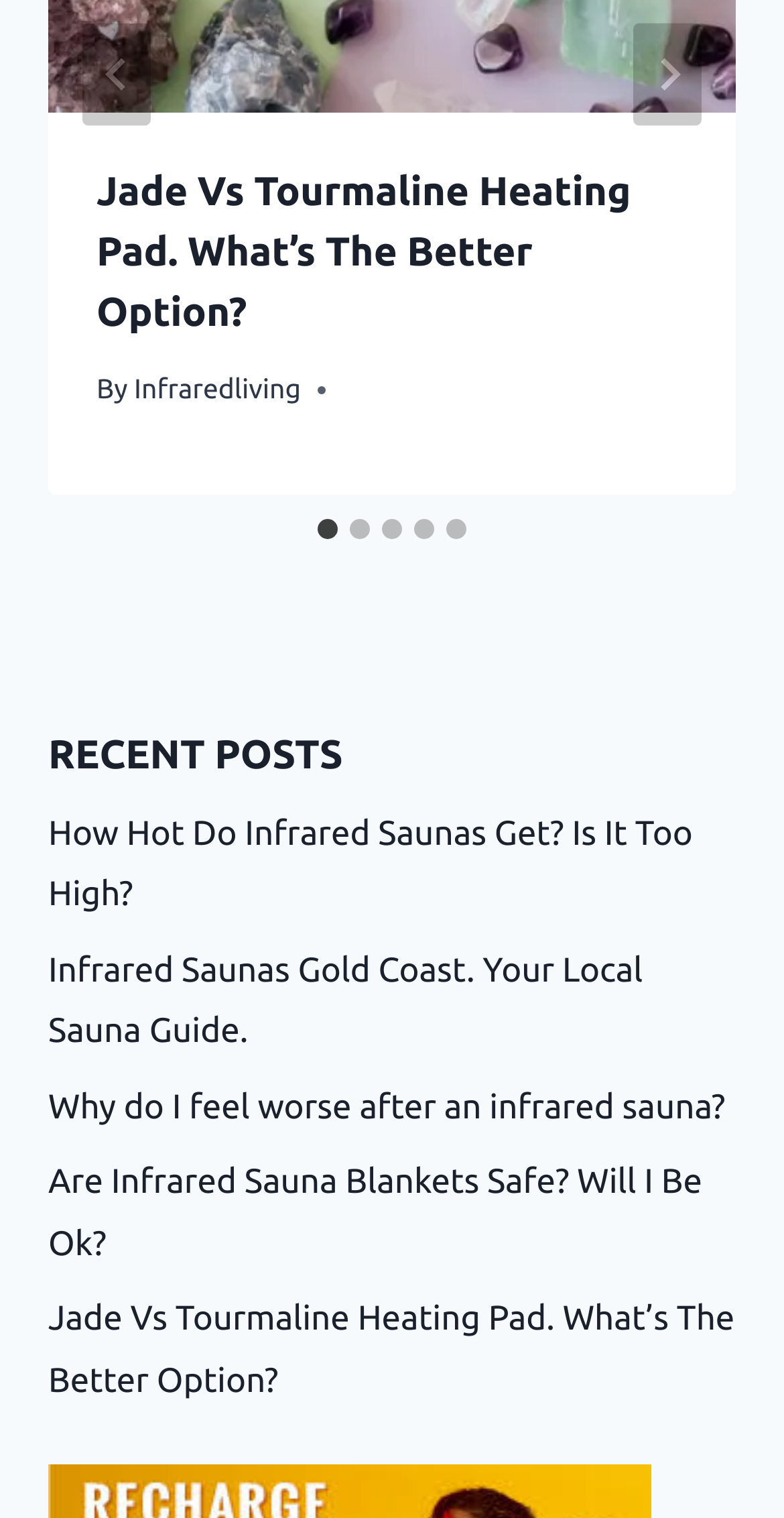Who is the author of the current article?
Kindly offer a detailed explanation using the data available in the image.

I found the link element with the text 'Infraredliving' which is likely the author of the current article.